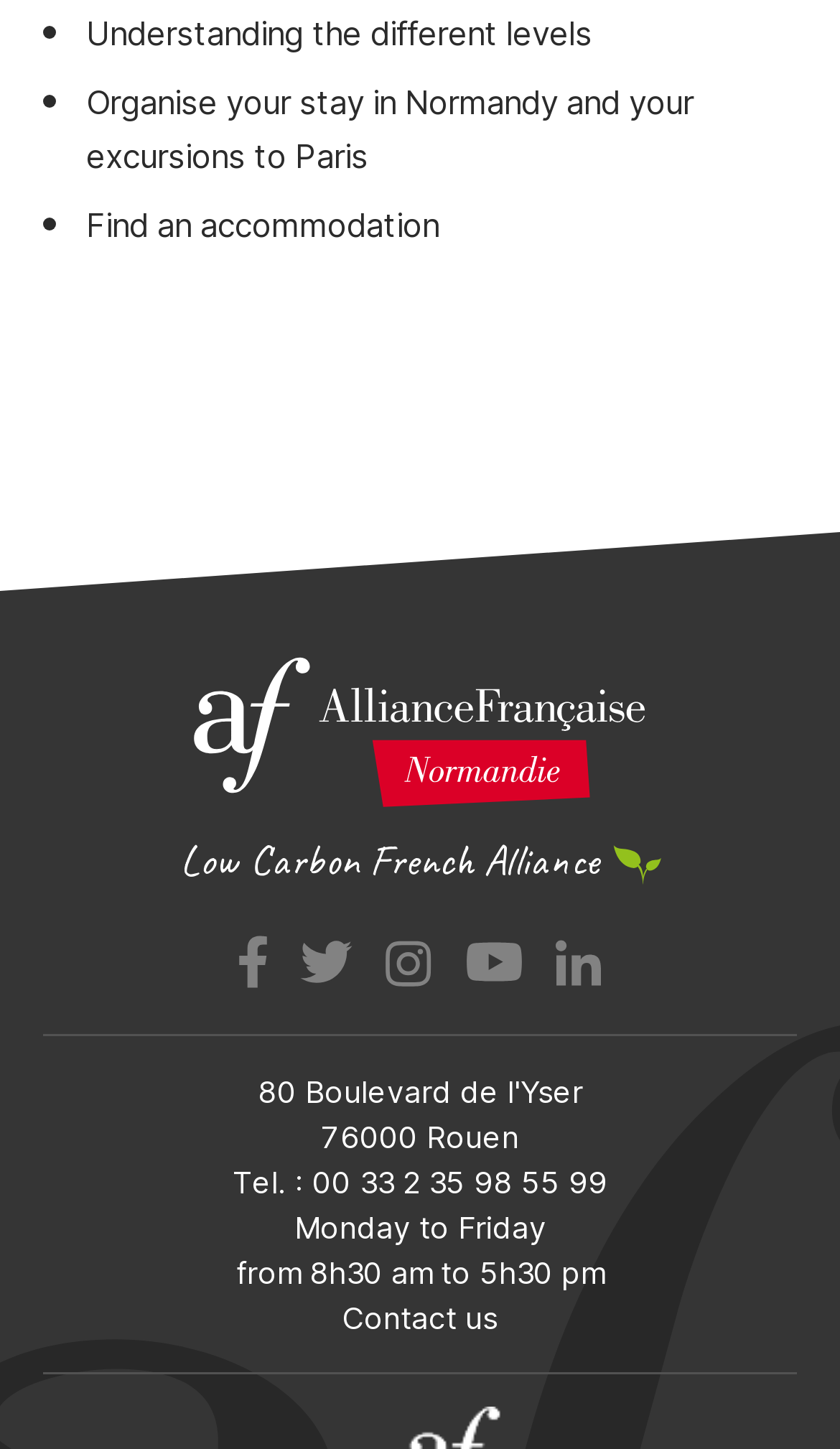Please find the bounding box coordinates for the clickable element needed to perform this instruction: "Contact us".

[0.408, 0.896, 0.592, 0.921]